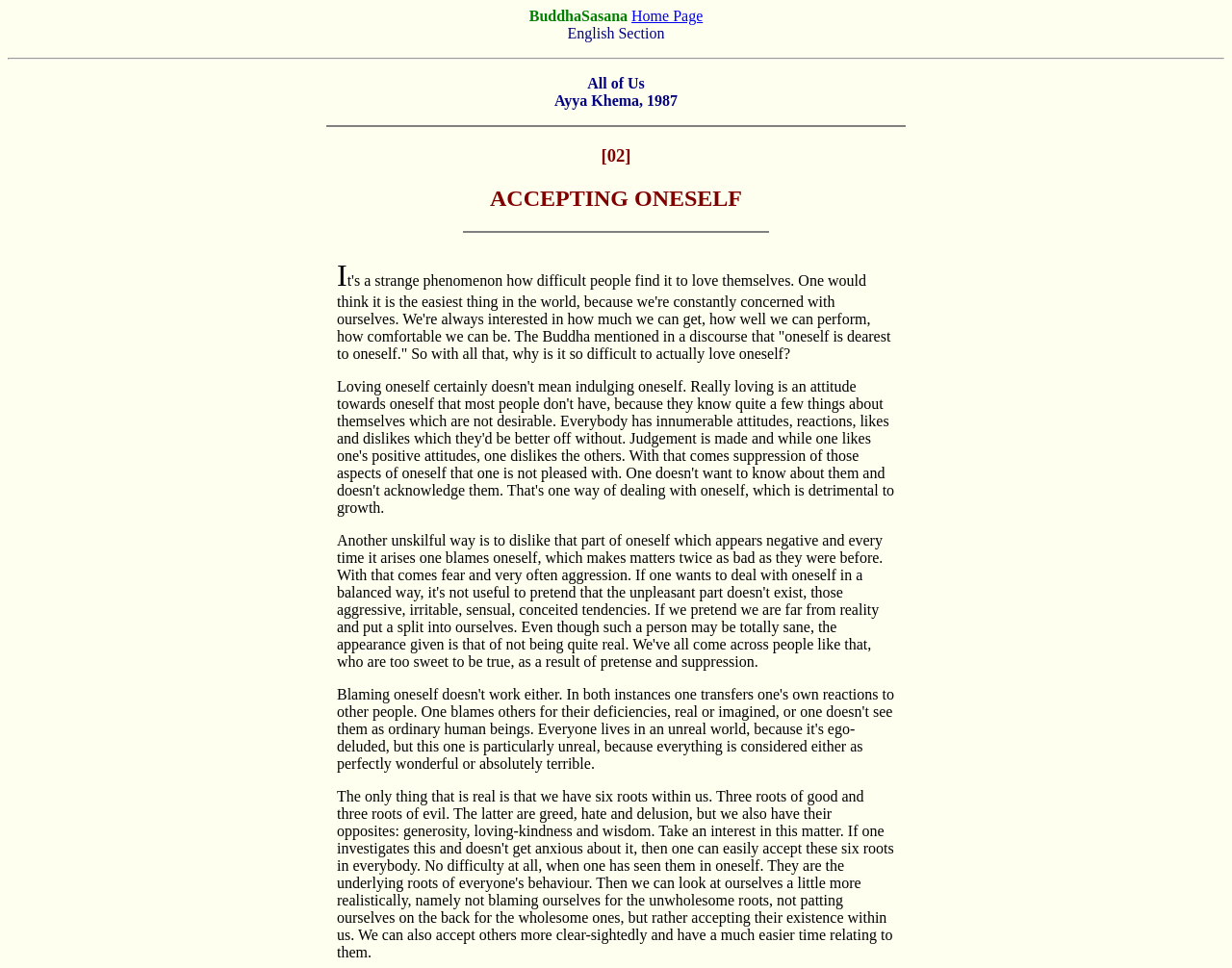What is the year mentioned in the text?
Give a detailed explanation using the information visible in the image.

The year 1987 is mentioned in the text 'Ayya Khema, 1987' which is located below the title 'All of Us'.